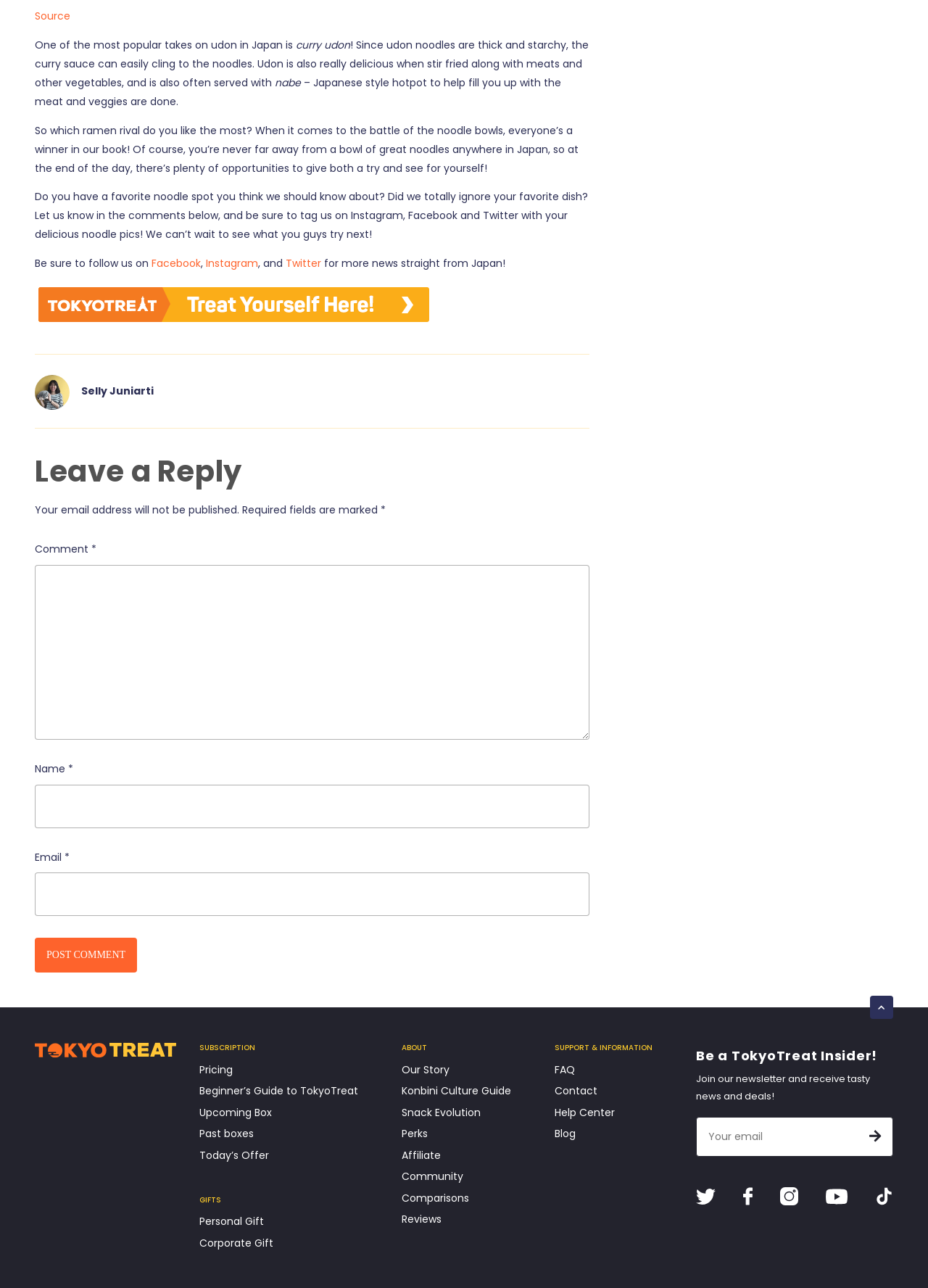What is the purpose of the comment section?
Using the screenshot, give a one-word or short phrase answer.

To leave a reply